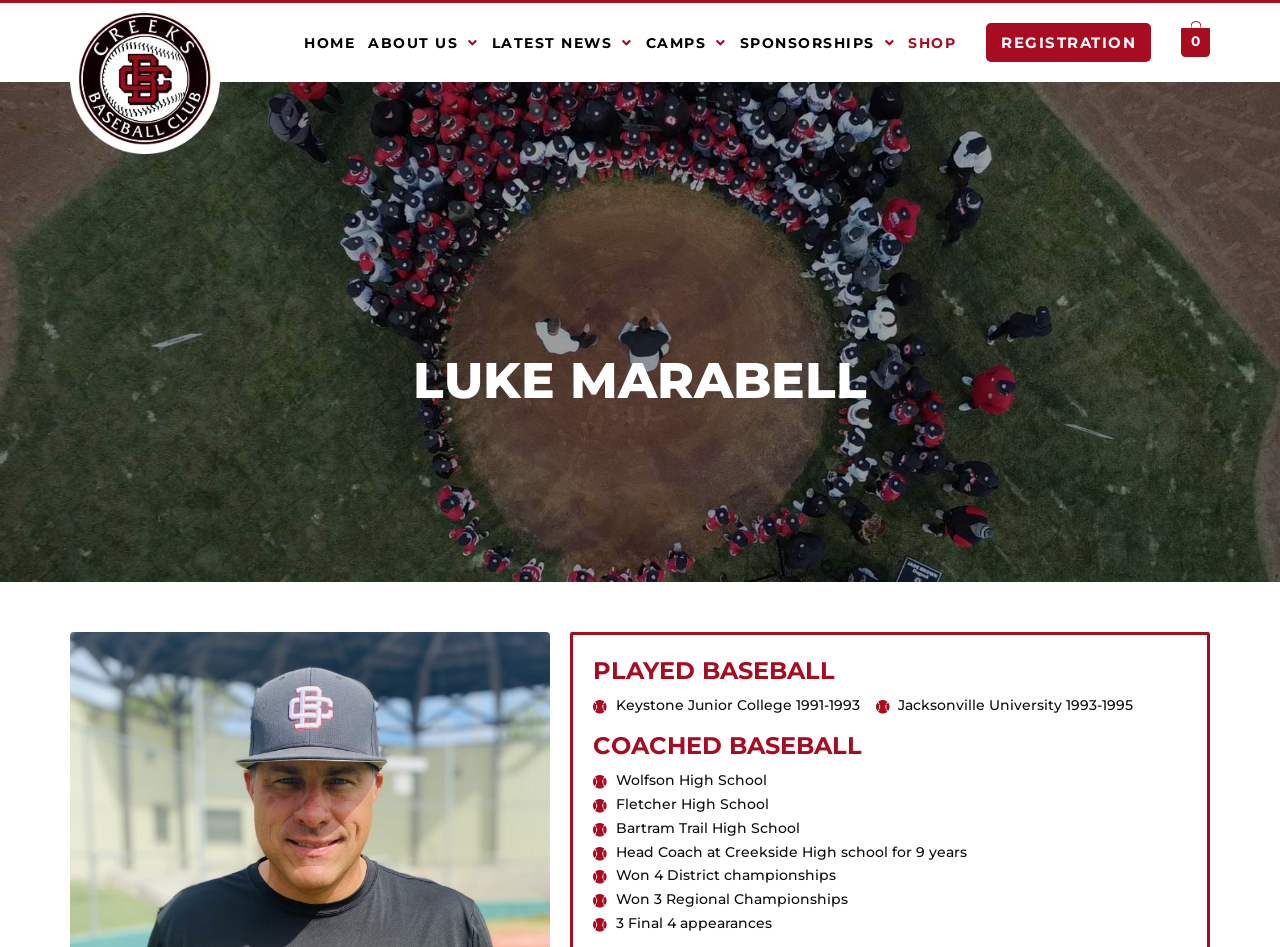Please find the bounding box coordinates for the clickable element needed to perform this instruction: "register now".

[0.77, 0.024, 0.899, 0.065]